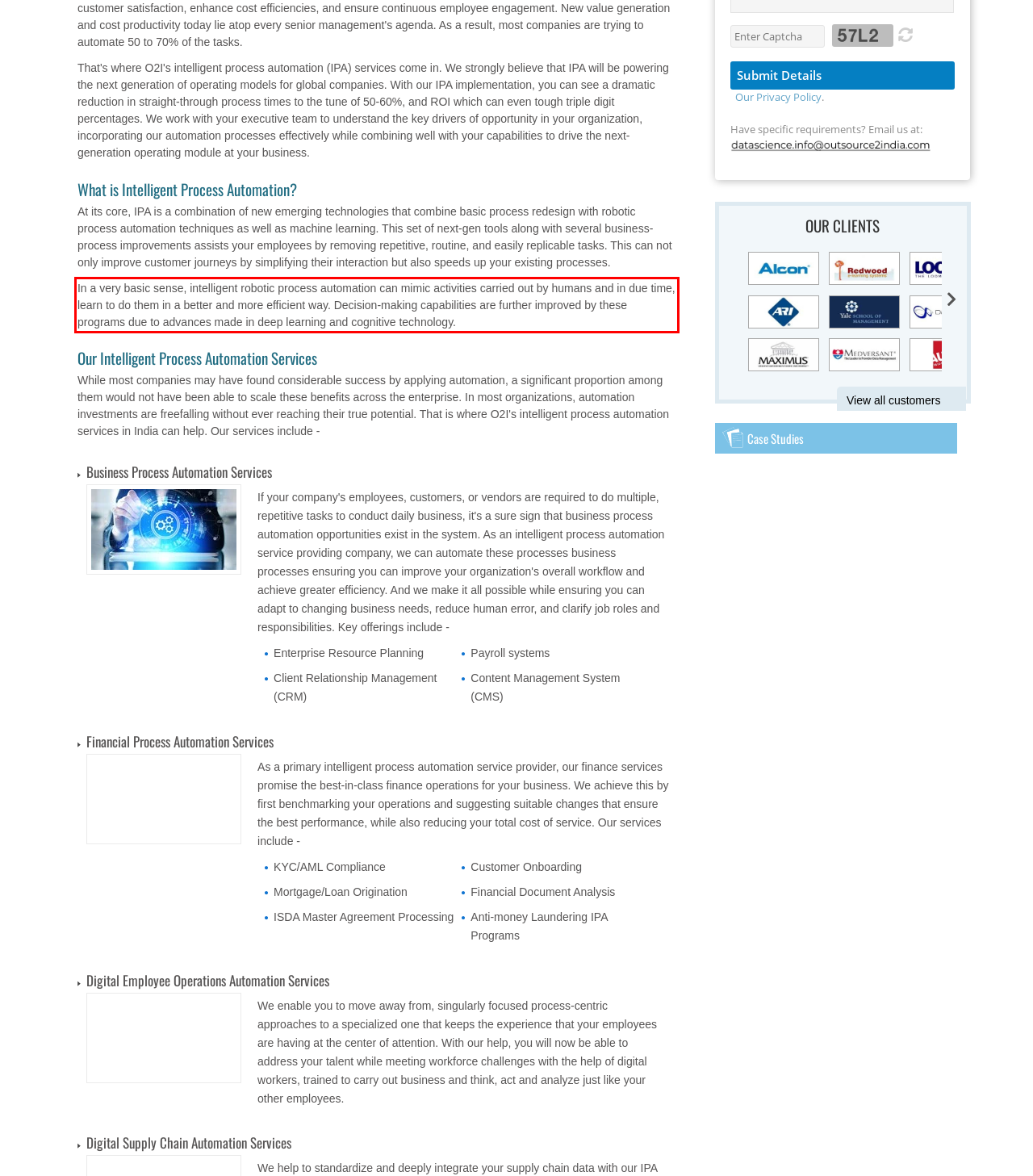You are given a screenshot of a webpage with a UI element highlighted by a red bounding box. Please perform OCR on the text content within this red bounding box.

In a very basic sense, intelligent robotic process automation can mimic activities carried out by humans and in due time, learn to do them in a better and more efficient way. Decision-making capabilities are further improved by these programs due to advances made in deep learning and cognitive technology.